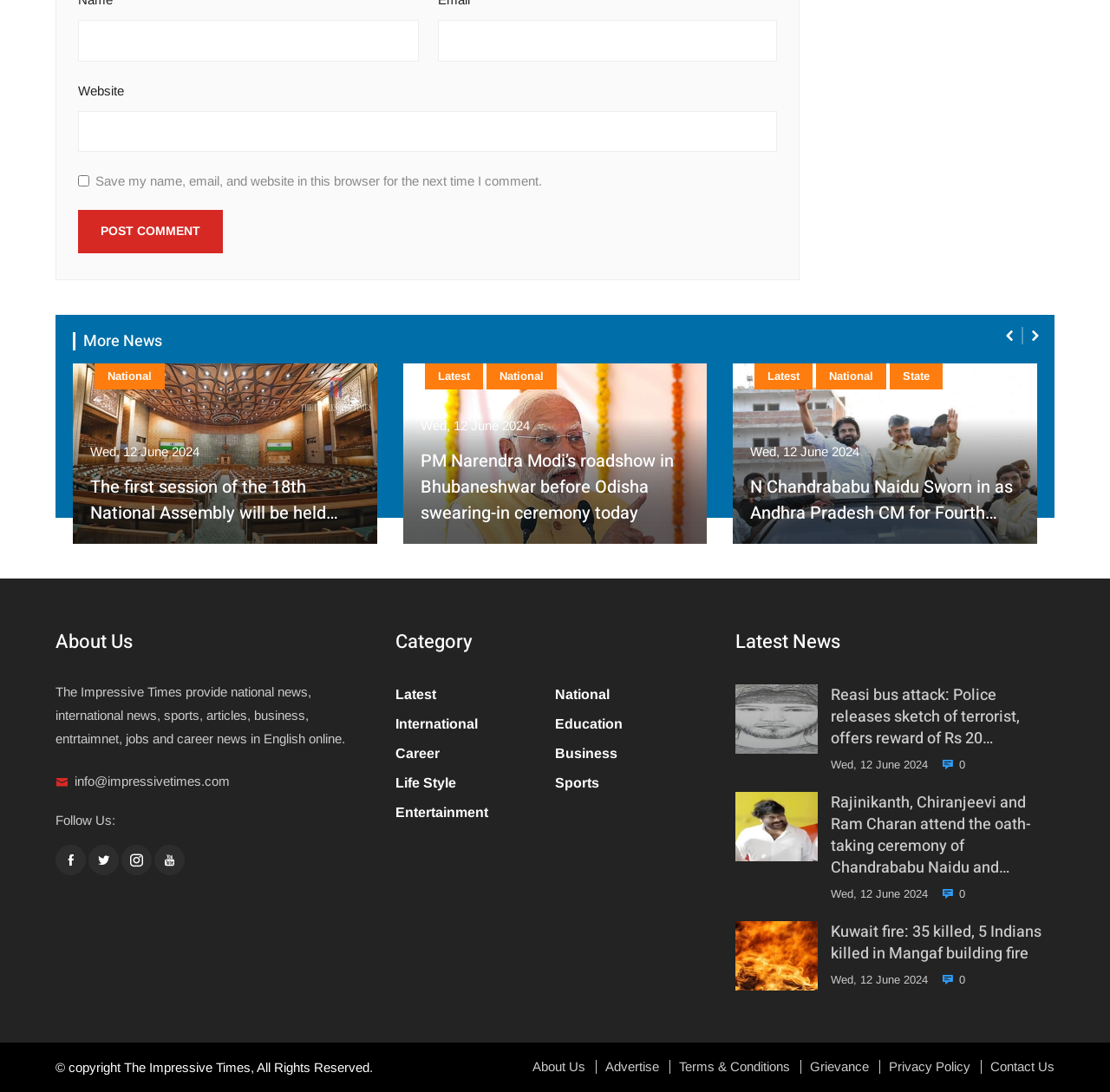Provide the bounding box coordinates of the HTML element this sentence describes: "Career". The bounding box coordinates consist of four float numbers between 0 and 1, i.e., [left, top, right, bottom].

[0.356, 0.68, 0.396, 0.699]